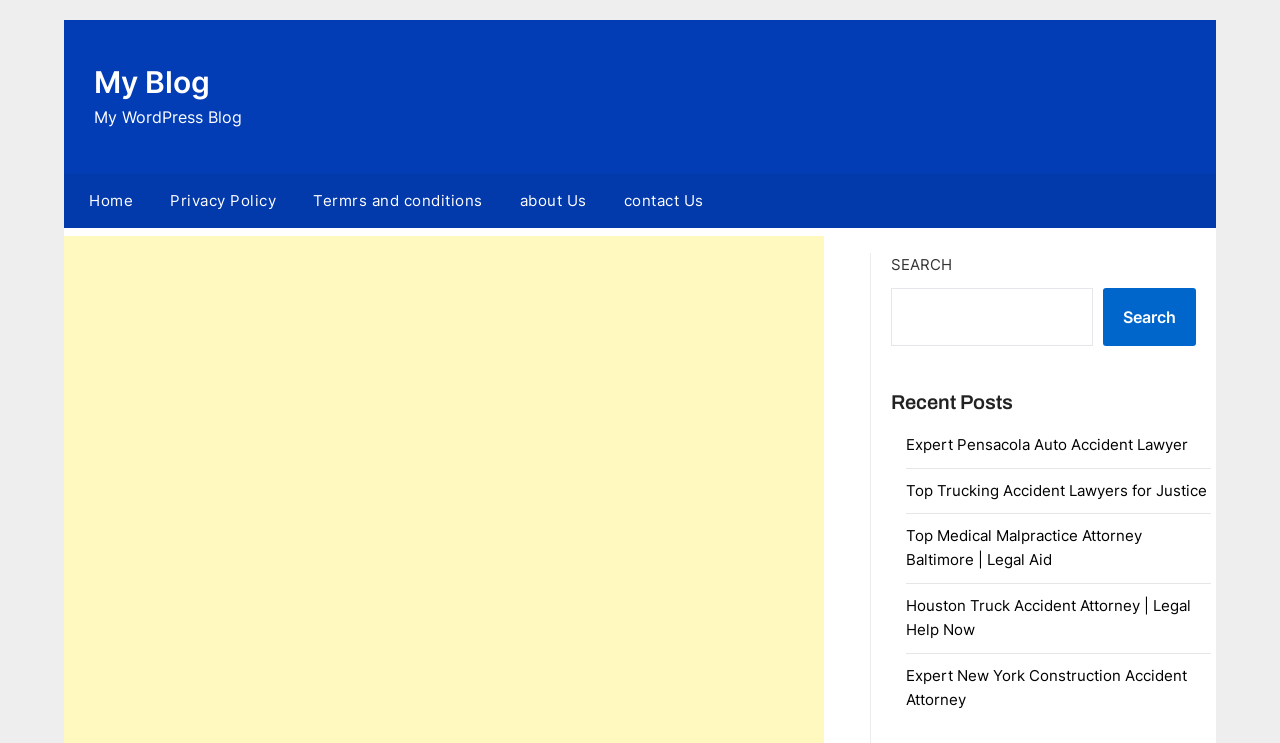Identify the bounding box coordinates for the region of the element that should be clicked to carry out the instruction: "check privacy policy". The bounding box coordinates should be four float numbers between 0 and 1, i.e., [left, top, right, bottom].

[0.12, 0.234, 0.228, 0.307]